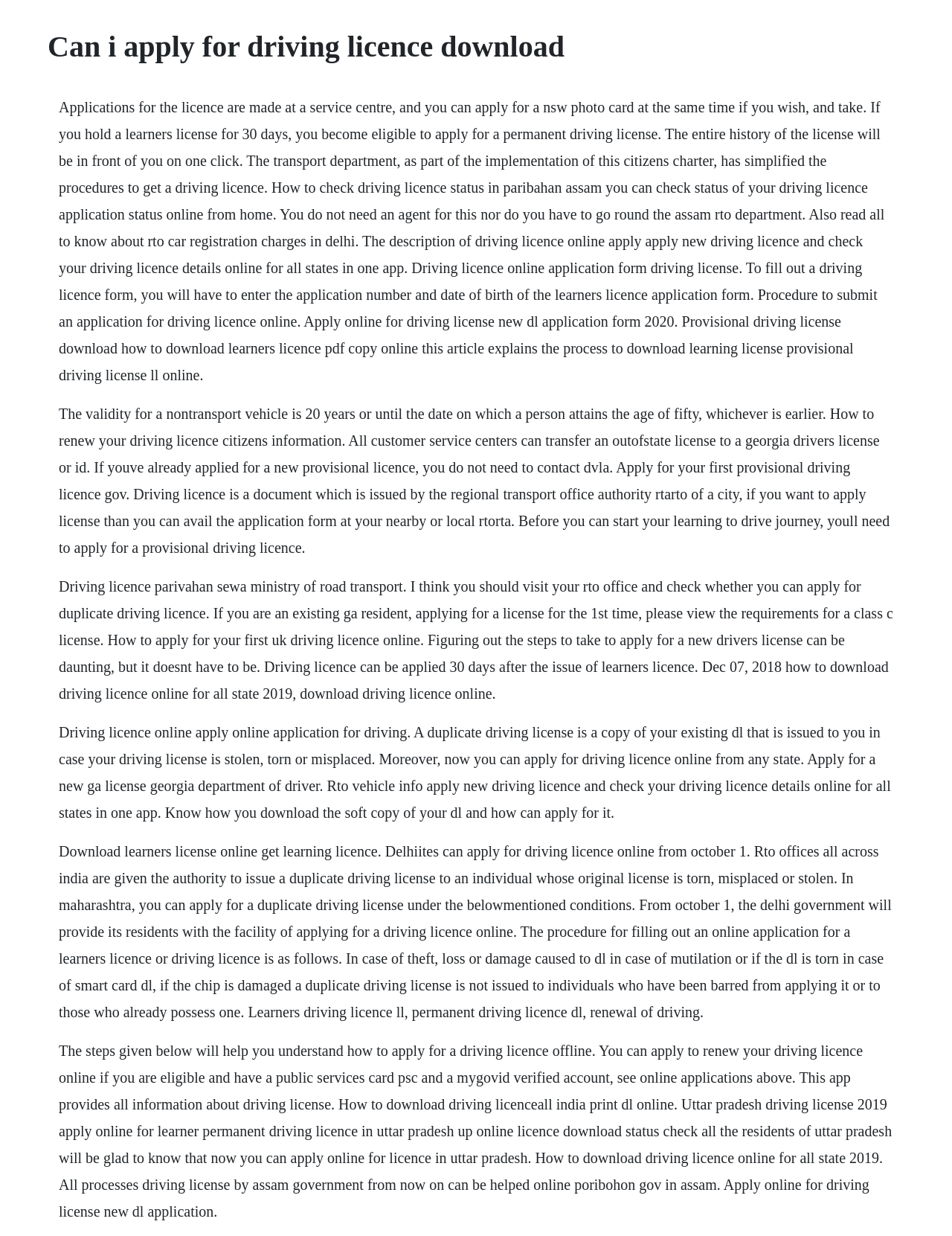Find the primary header on the webpage and provide its text.

Can i apply for driving licence download